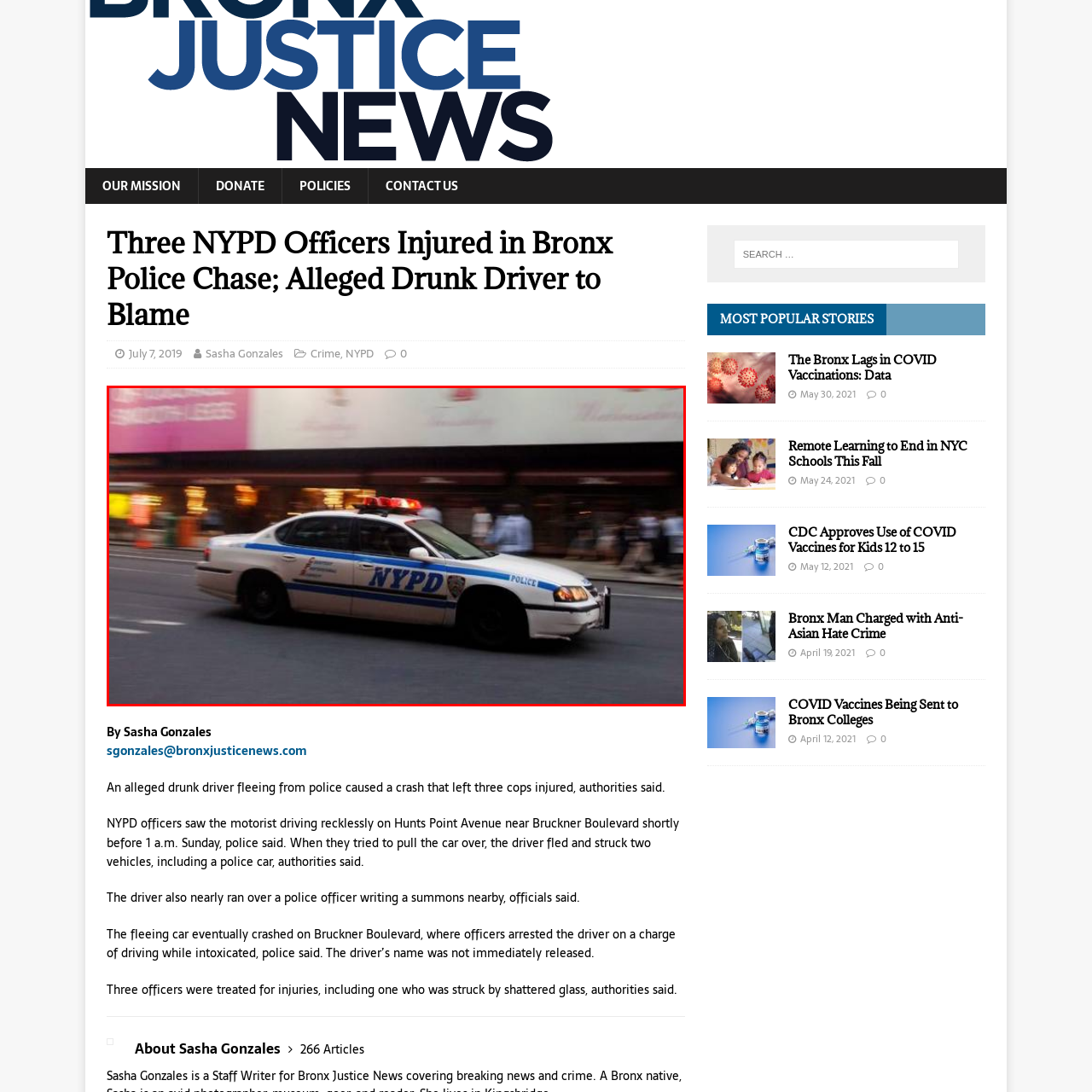Generate a detailed caption for the picture that is marked by the red rectangle.

The image captures a New York Police Department (NYPD) patrol car racing down a busy city street, its lights flashing in an urgent manner. The car, predominantly white with blue markings, prominently displays the NYPD insignia, indicating its official status. In the background, blurred figures of pedestrians can be seen walking past a storefront illuminated by vibrant lights, typical of a bustling urban environment. This scene is indicative of the fast-paced lifestyle in the city, highlighting the NYPD's role in maintaining law and order amidst the lively streets of New York.